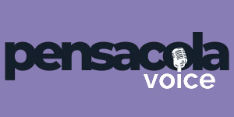What is represented by the microphone icon?
Use the information from the screenshot to give a comprehensive response to the question.

The microphone icon is accompanied by the word 'voice', which suggests that it represents the idea of speaking or expressing one's voice, fitting for an online publication that covers various topics and news.